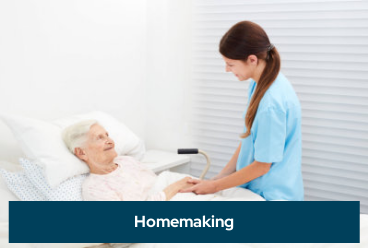Answer the question below using just one word or a short phrase: 
Where is the elderly woman lying?

in bed